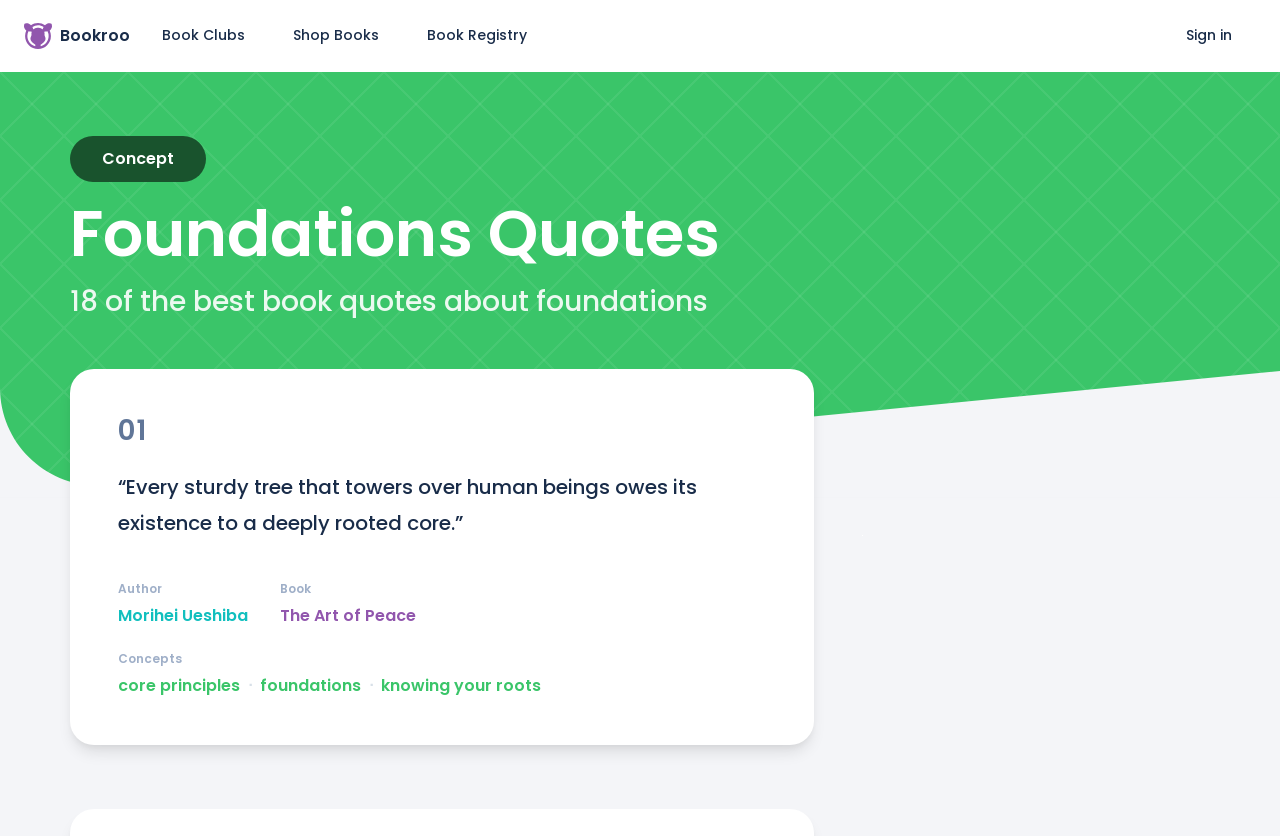Locate the bounding box coordinates of the element you need to click to accomplish the task described by this instruction: "View the 'Foundations Quotes' heading".

[0.055, 0.242, 0.945, 0.319]